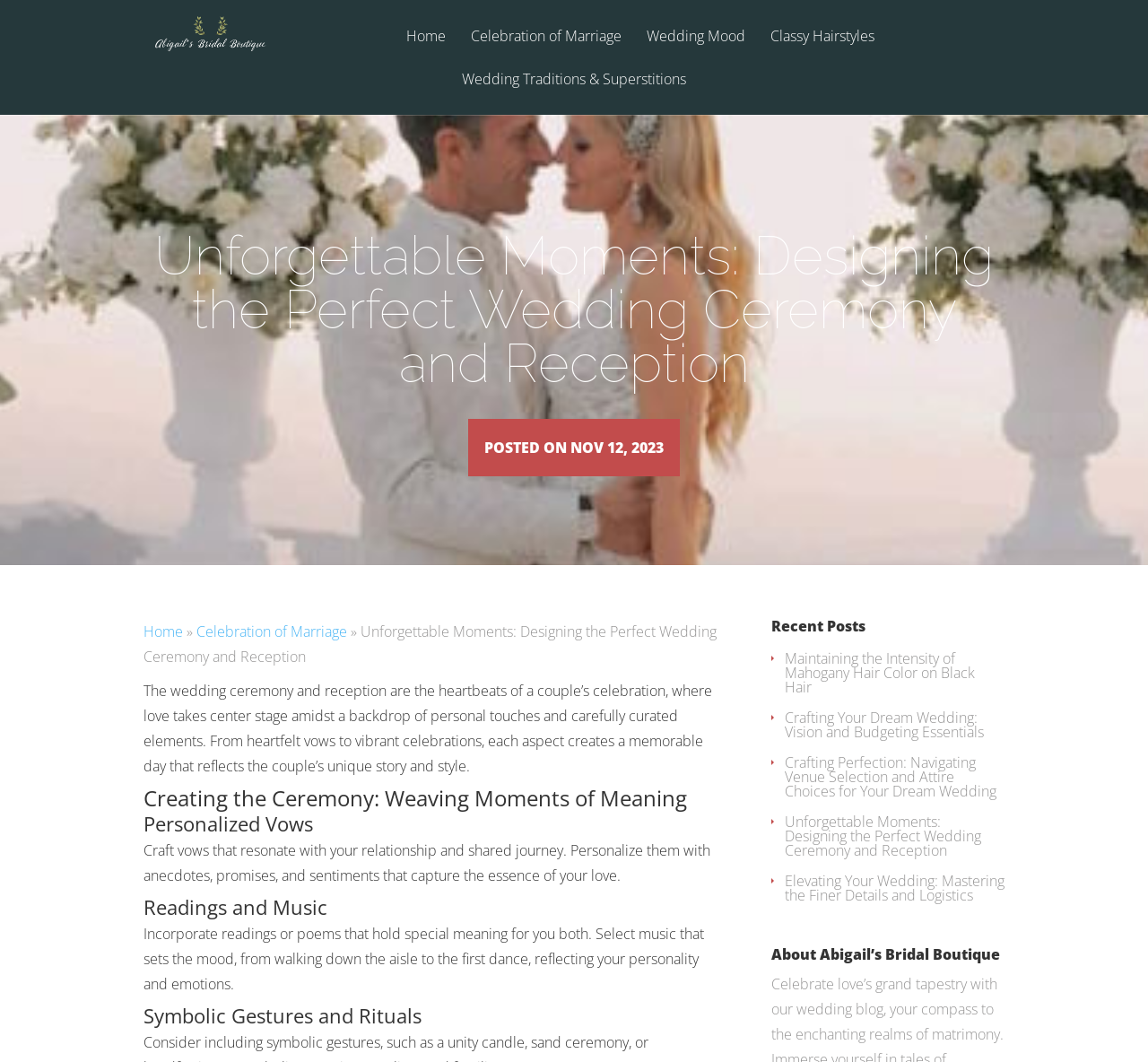Show the bounding box coordinates for the element that needs to be clicked to execute the following instruction: "Select an option from 'Archives'". Provide the coordinates in the form of four float numbers between 0 and 1, i.e., [left, top, right, bottom].

None